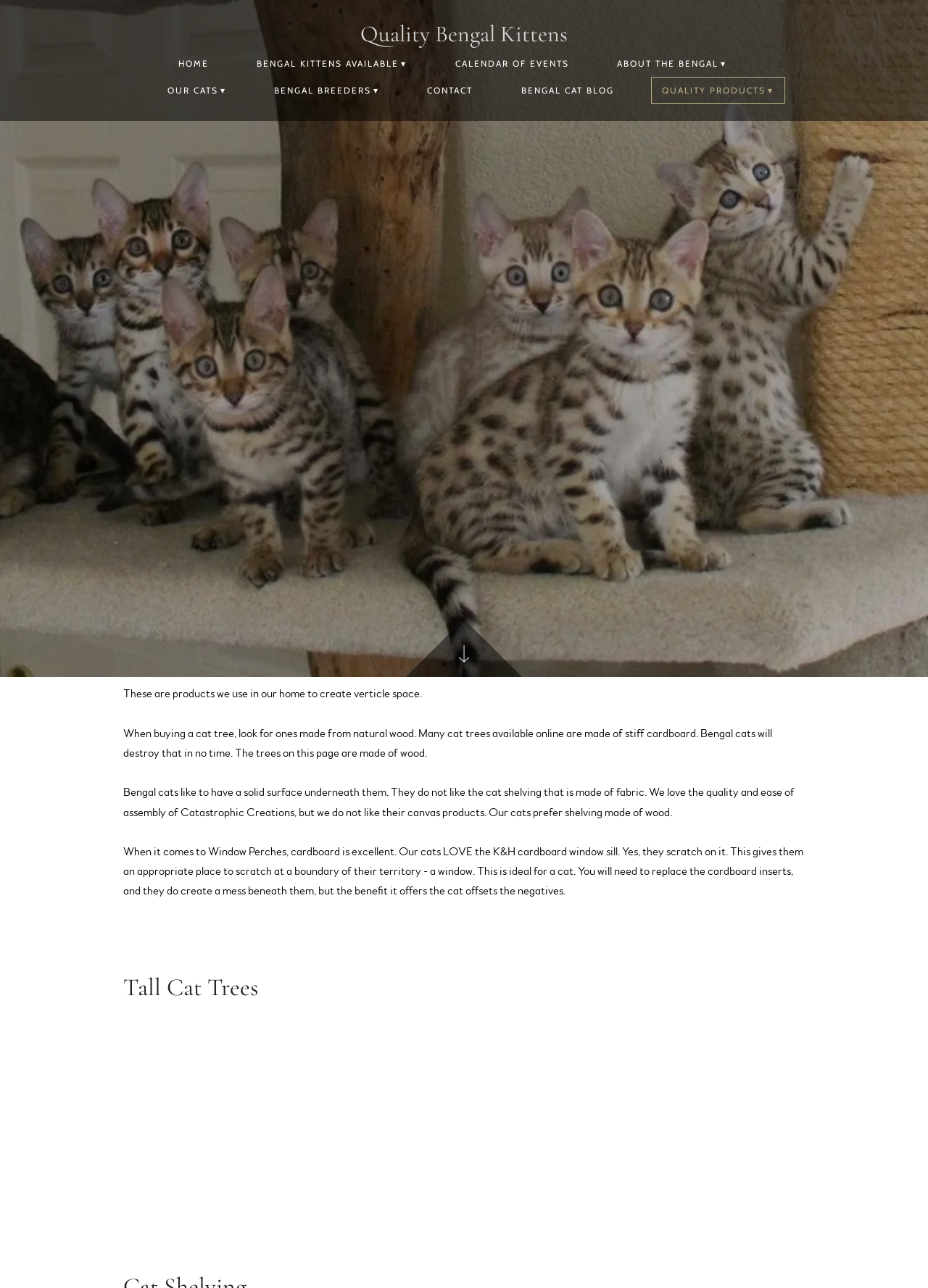Generate a comprehensive description of the webpage content.

The webpage is about Quality Bengal Kittens, a breeder from San Francisco Bay Area and Sacramento Valley California. At the top, there is a heading "Quality Bengal Kittens" with a link to the same name. Below it, there is a navigation menu with links to "HOME", "BENGAL KITTENS AVAILABLE", "CALENDAR OF EVENTS", "ABOUT THE BENGAL", "OUR CATS", "BENGAL BREEDERS", "CONTACT", "BENGAL CAT BLOG", and "QUALITY PRODUCTS".

The main content of the webpage is about creating quality vertical space for Bengal cats. There are three paragraphs of text explaining the importance of using natural wood cat trees, solid surface shelving, and cardboard window perches for Bengal cats. These paragraphs are located in the middle of the page.

Below the text, there is a heading "Tall Cat Trees" followed by a row of five iframes, which are likely displaying images or videos of cat trees. These iframes take up the majority of the bottom half of the page.

Overall, the webpage is focused on providing information and resources for creating a suitable environment for Bengal cats, with a emphasis on quality products and vertical space.